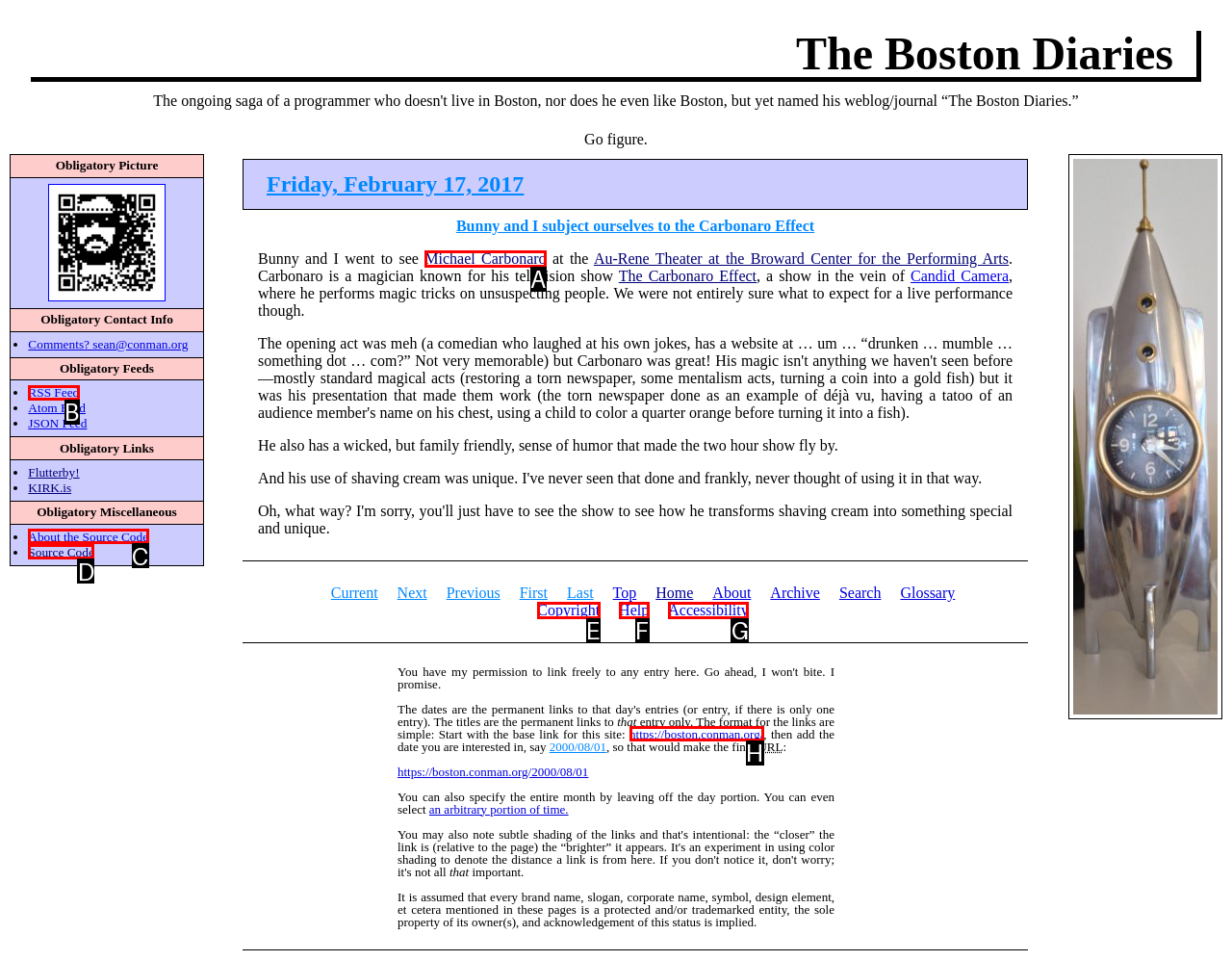To complete the task: Visit the website of Michael Carbonaro, select the appropriate UI element to click. Respond with the letter of the correct option from the given choices.

A